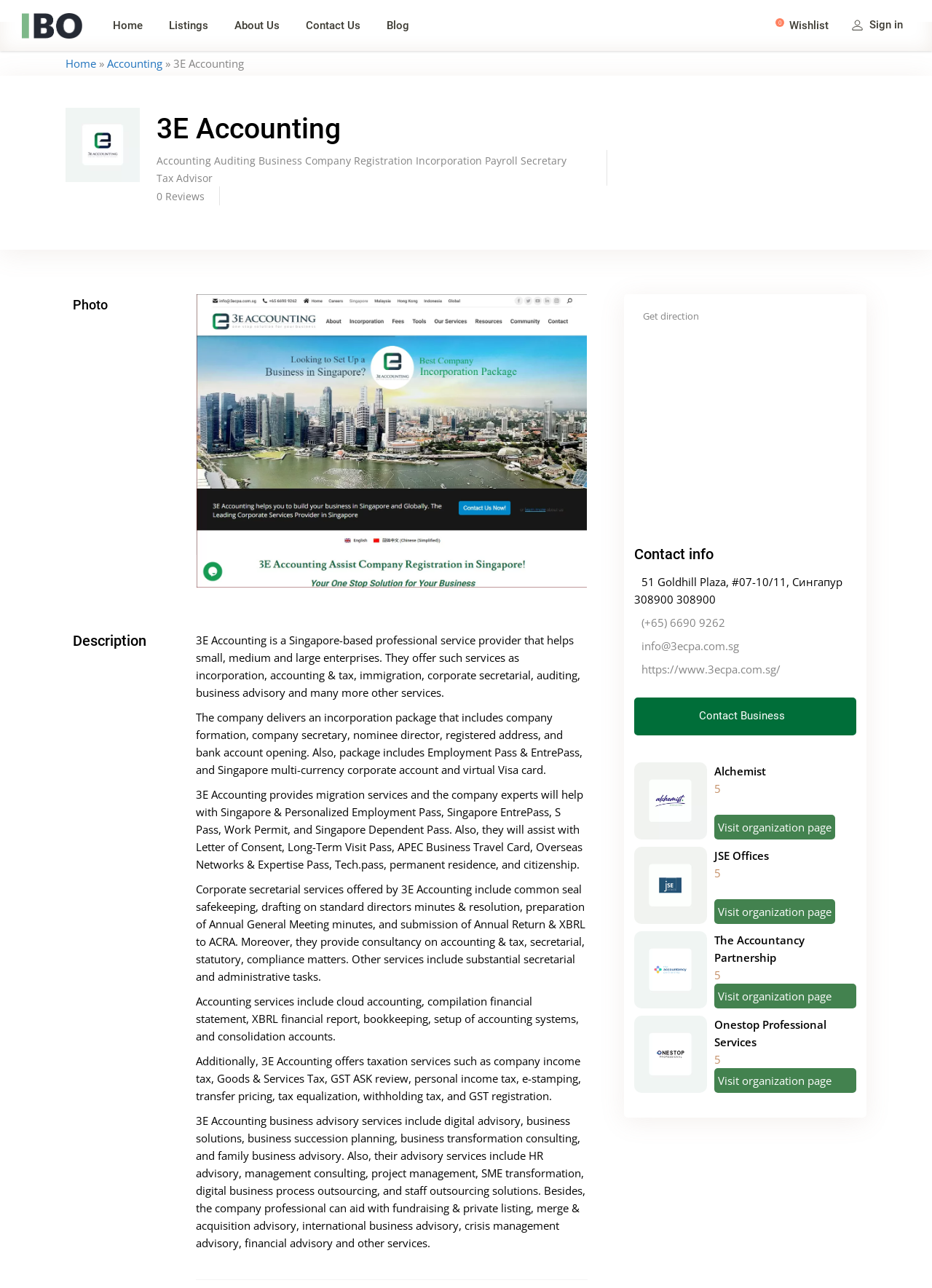What is the company's incorporation package?
Based on the image, answer the question with as much detail as possible.

The company's incorporation package can be found in the description section, which includes company formation, company secretary, nominee director, registered address, and bank account opening, as well as Employment Pass & EntrePass, and Singapore multi-currency corporate account and virtual Visa card.